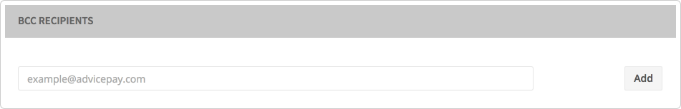Craft a descriptive caption that covers all aspects of the image.

The image showcases a user interface section titled "BCC RECIPIENTS." It features a text input field where users can enter an email address, specifically designed for adding BCC recipients. Below the input field, there is a prominent "Add" button, allowing users to include the specified email address. The layout is clean and user-friendly, emphasizing functionality while guiding users in managing their BCC recipients effectively. The overall design is simple, ensuring ease of use for anyone looking to add recipients to their communications seamlessly.